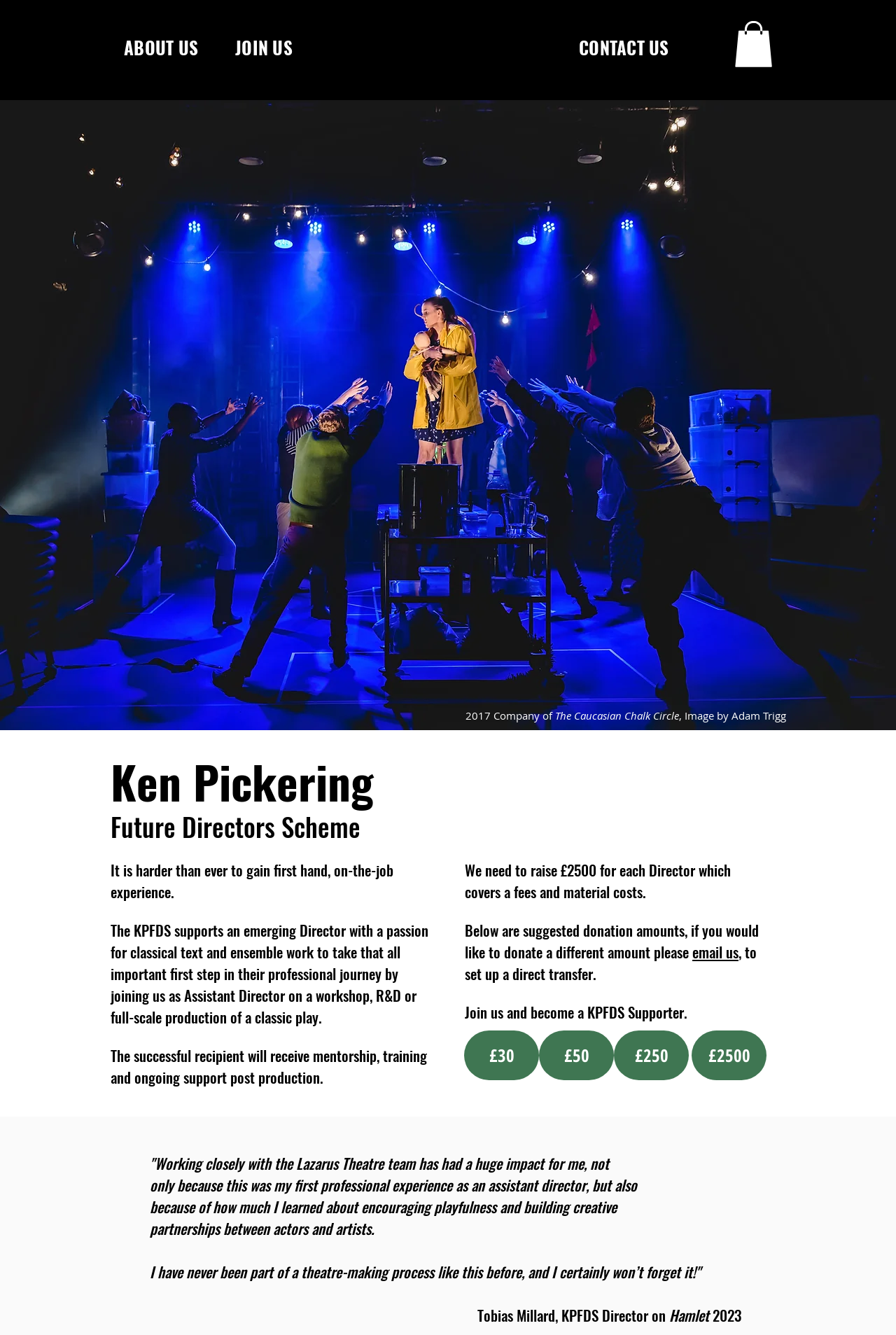Reply to the question below using a single word or brief phrase:
What is the name of the theatre company?

Lazarus Theatre Company